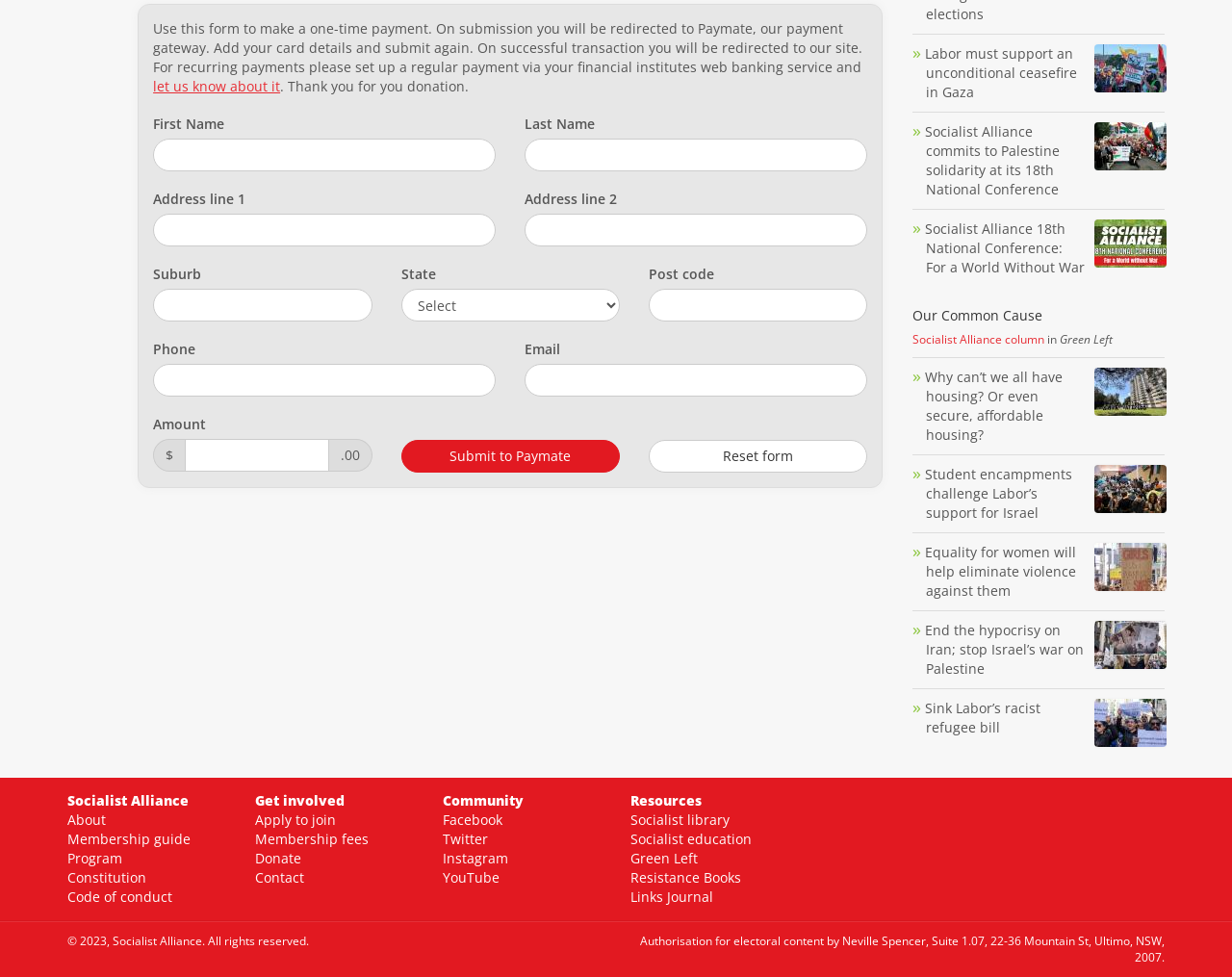Identify and provide the bounding box coordinates of the UI element described: "parent_node: Email name="pmt_sender_email"". The coordinates should be formatted as [left, top, right, bottom], with each number being a float between 0 and 1.

[0.426, 0.372, 0.704, 0.406]